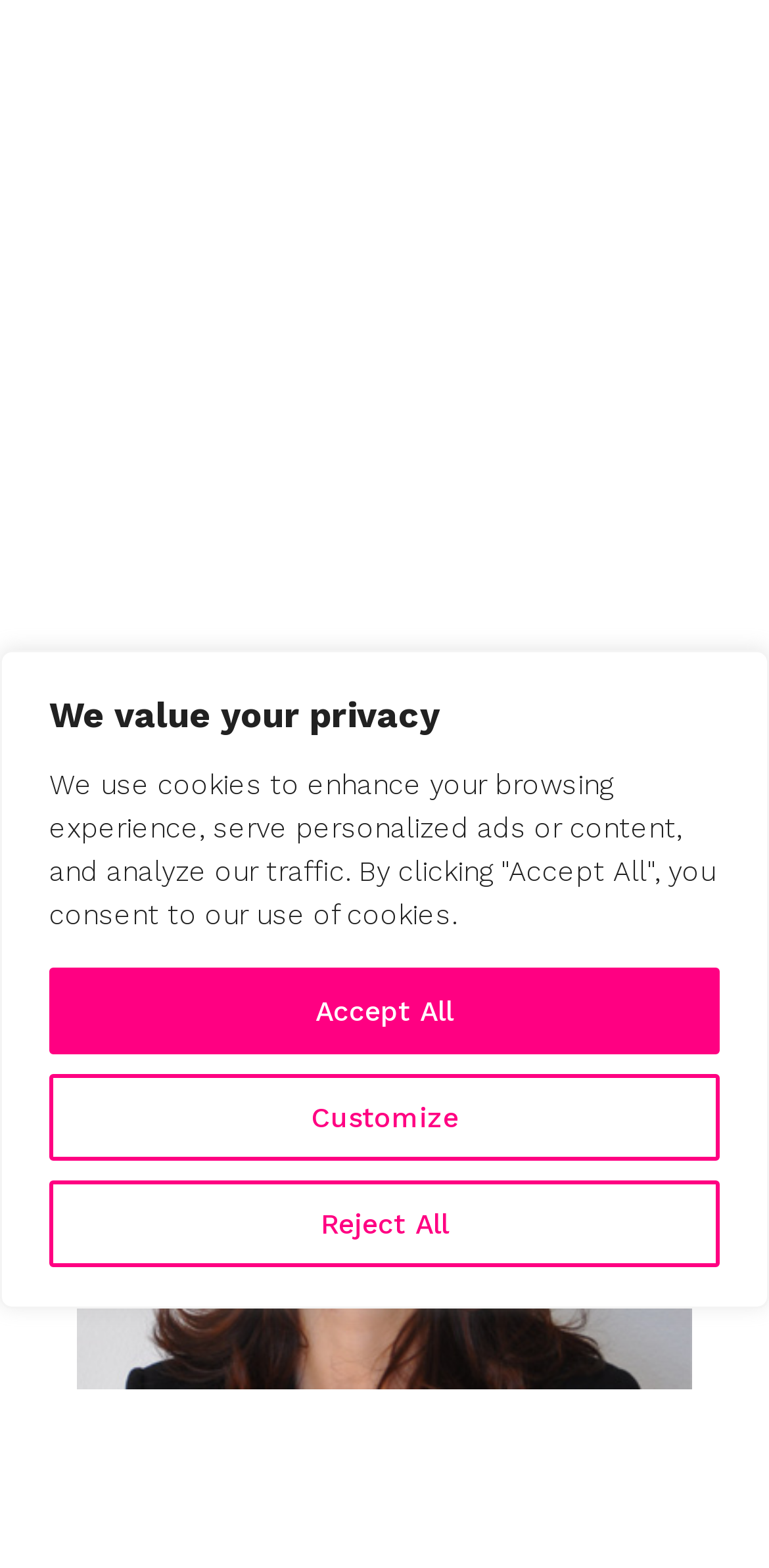What is the category of the article?
Using the image, provide a concise answer in one word or a short phrase.

Article